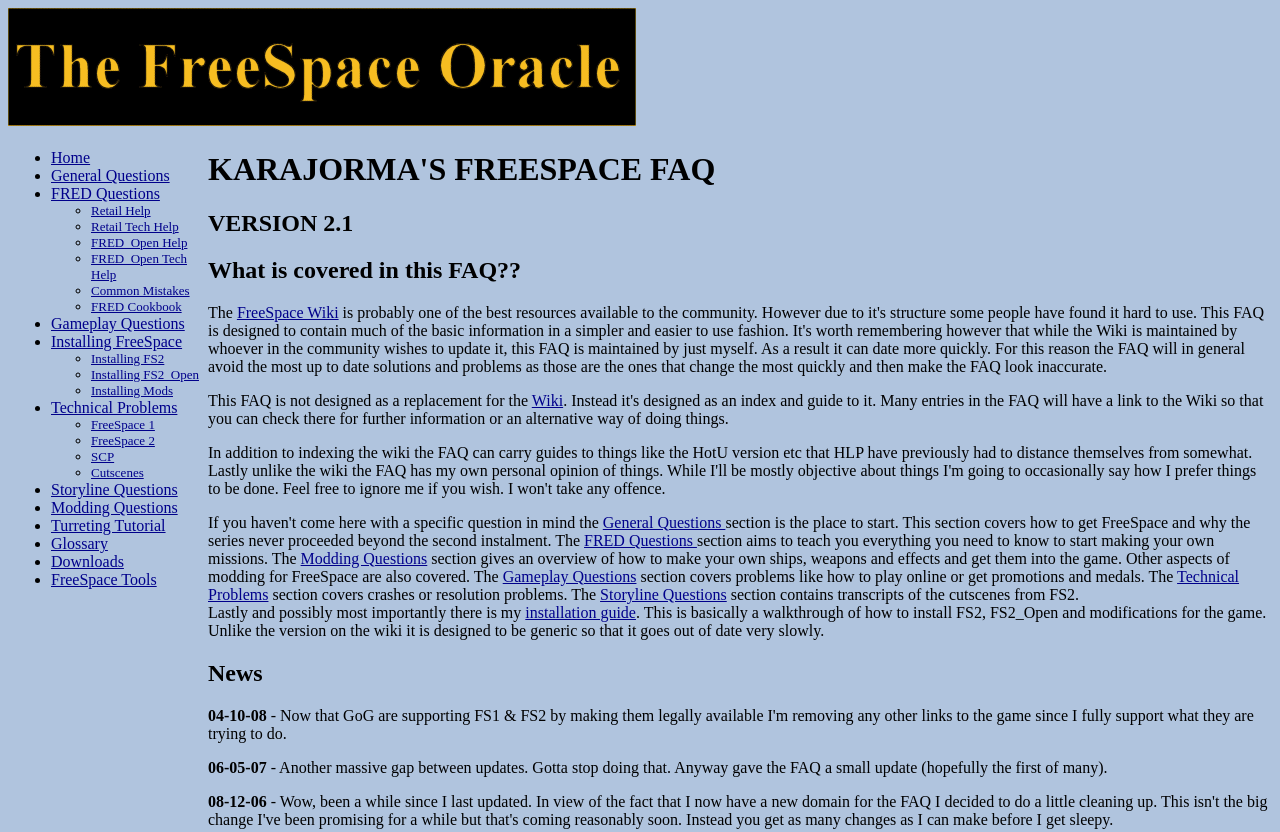Can you extract the primary headline text from the webpage?

KARAJORMA'S FREESPACE FAQ